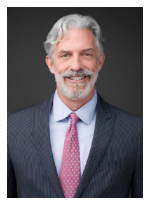What is the color of Dan Carson's tie?
Based on the screenshot, respond with a single word or phrase.

Pink